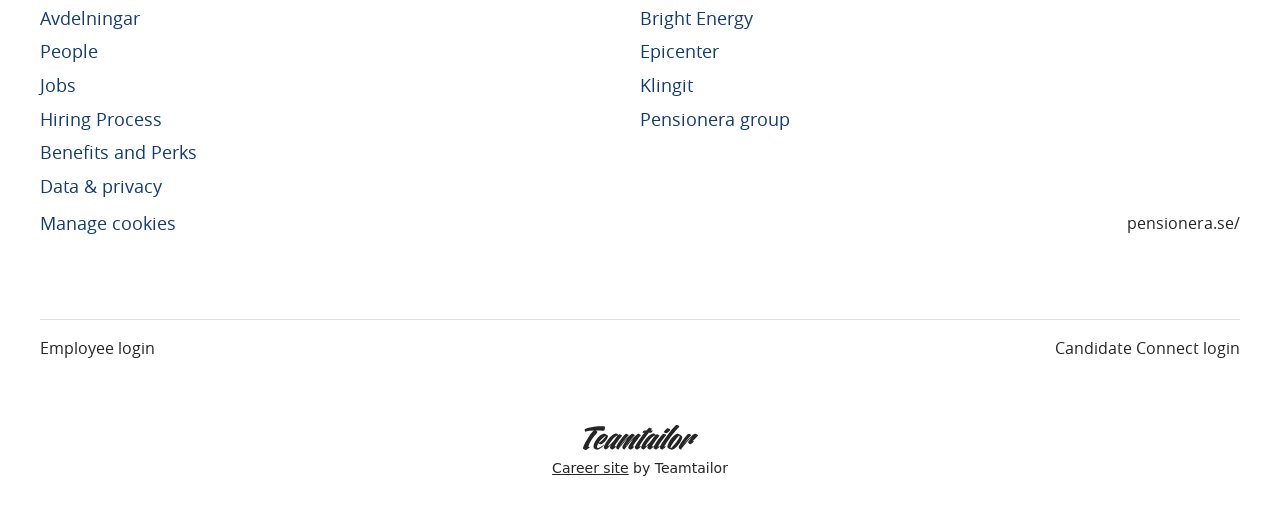Give a one-word or short phrase answer to the question: 
What is the image below the 'Career site by Teamtailor' link?

An icon